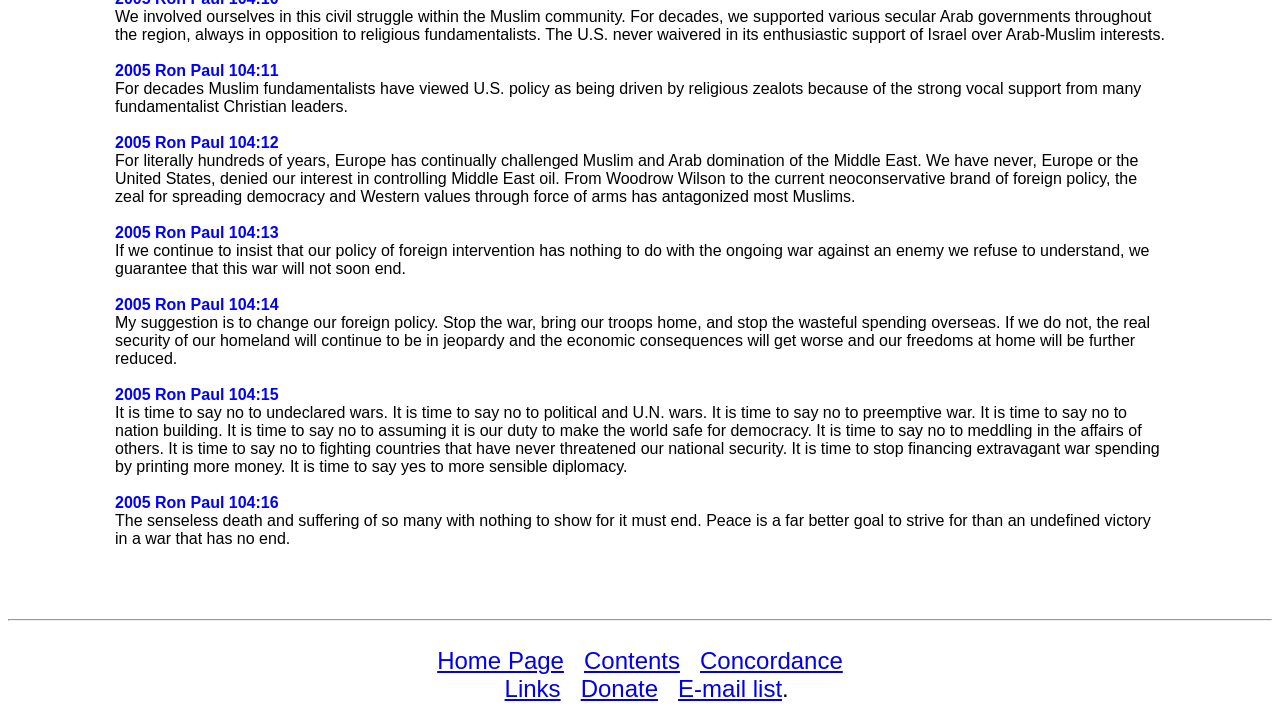Given the element description Concordance, identify the bounding box coordinates for the UI element on the webpage screenshot. The format should be (top-left x, top-left y, bottom-right x, bottom-right y), with values between 0 and 1.

[0.547, 0.91, 0.658, 0.948]